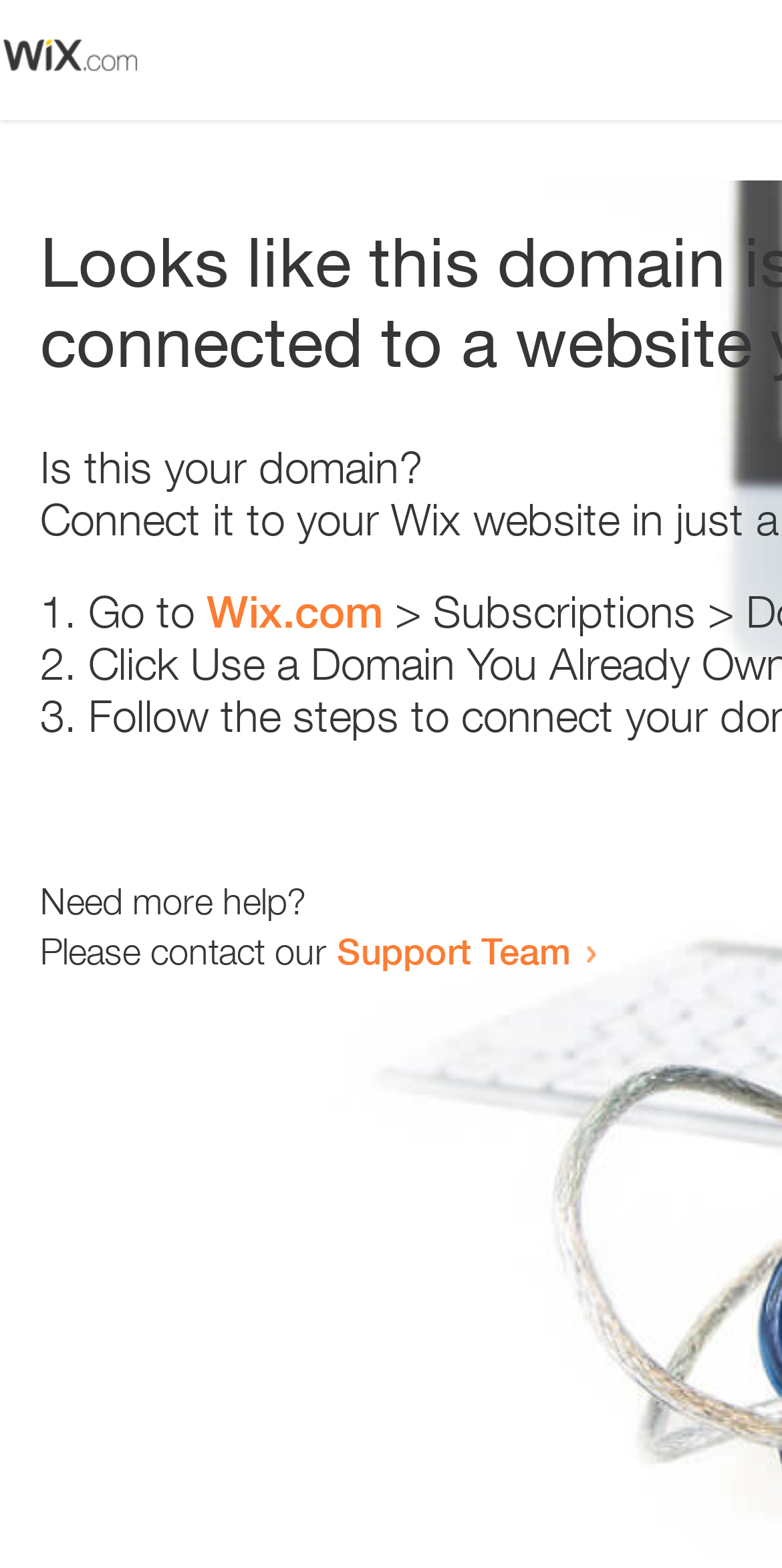What is the main issue on this webpage?
Please analyze the image and answer the question with as much detail as possible.

The main issue on this webpage is an error, which is indicated by the focused 'Error' root element and the lack of any specific content or functionality on the page.